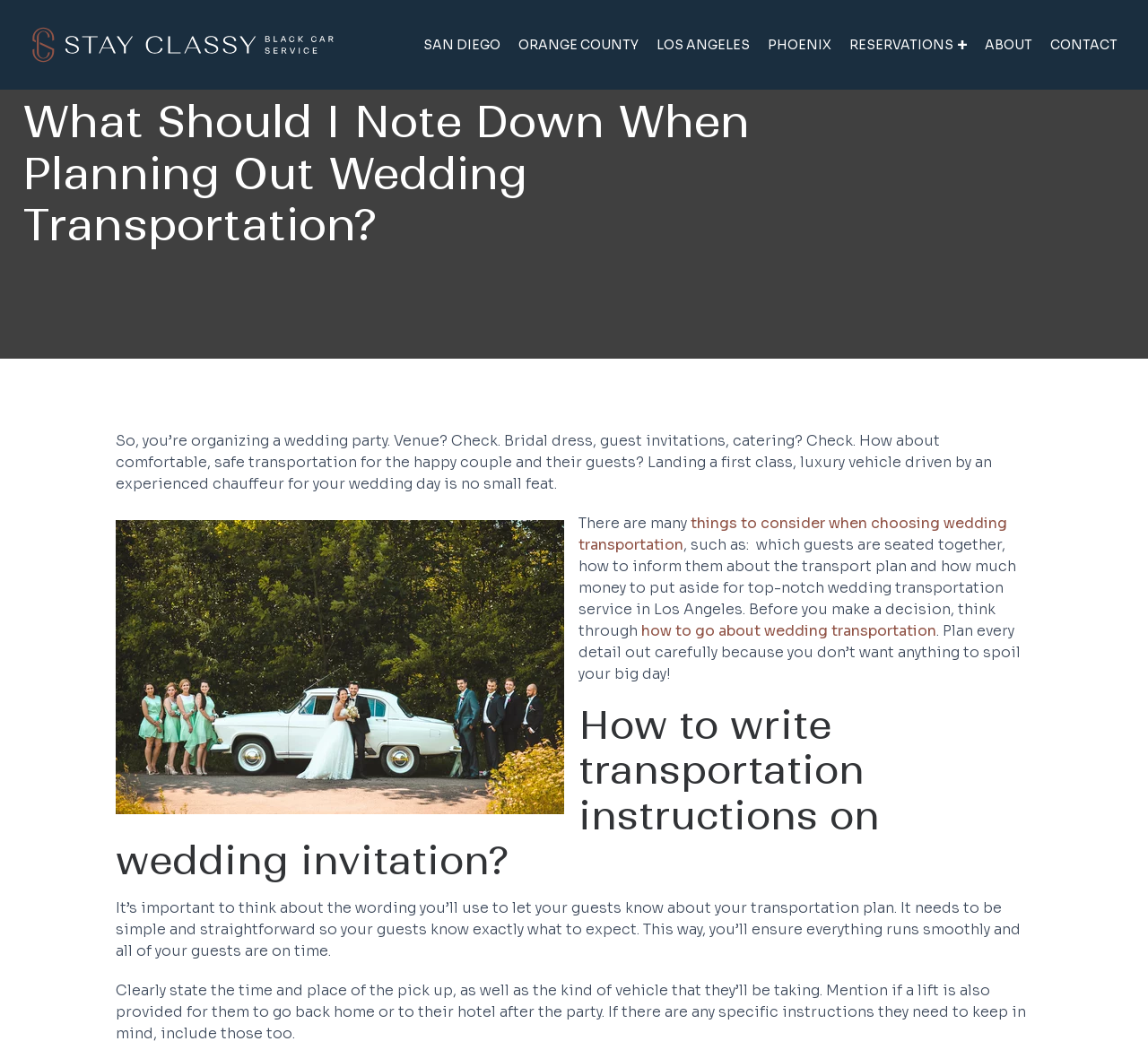What is the recommended approach to writing transportation instructions on wedding invitations?
Utilize the image to construct a detailed and well-explained answer.

The webpage suggests that the wording used to inform guests about the transportation plan should be clear, concise, and easy to understand, including details such as pickup time and location, type of vehicle, and any specific instructions.